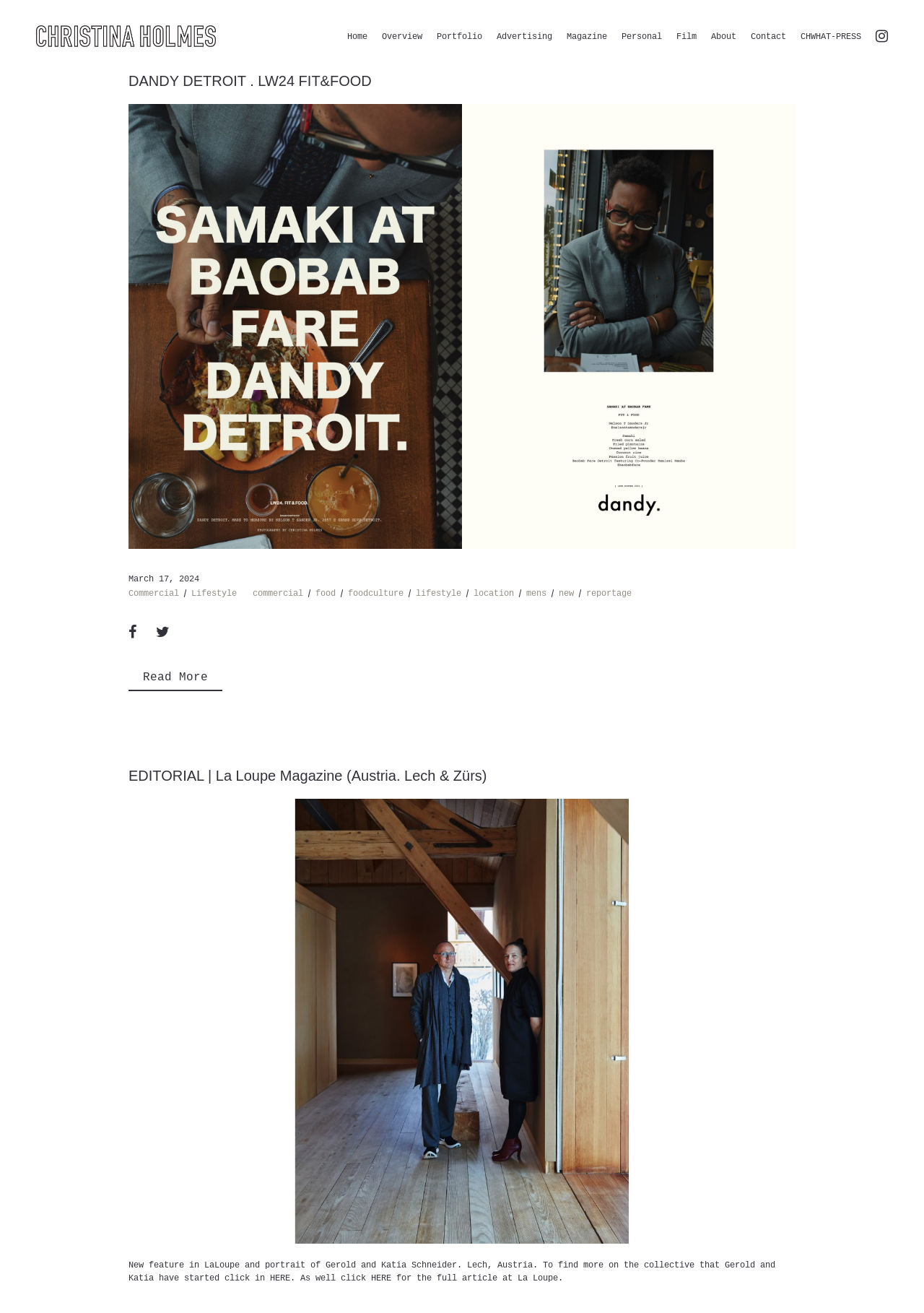Indicate the bounding box coordinates of the clickable region to achieve the following instruction: "check out the editorial in La Loupe Magazine."

[0.139, 0.585, 0.527, 0.597]